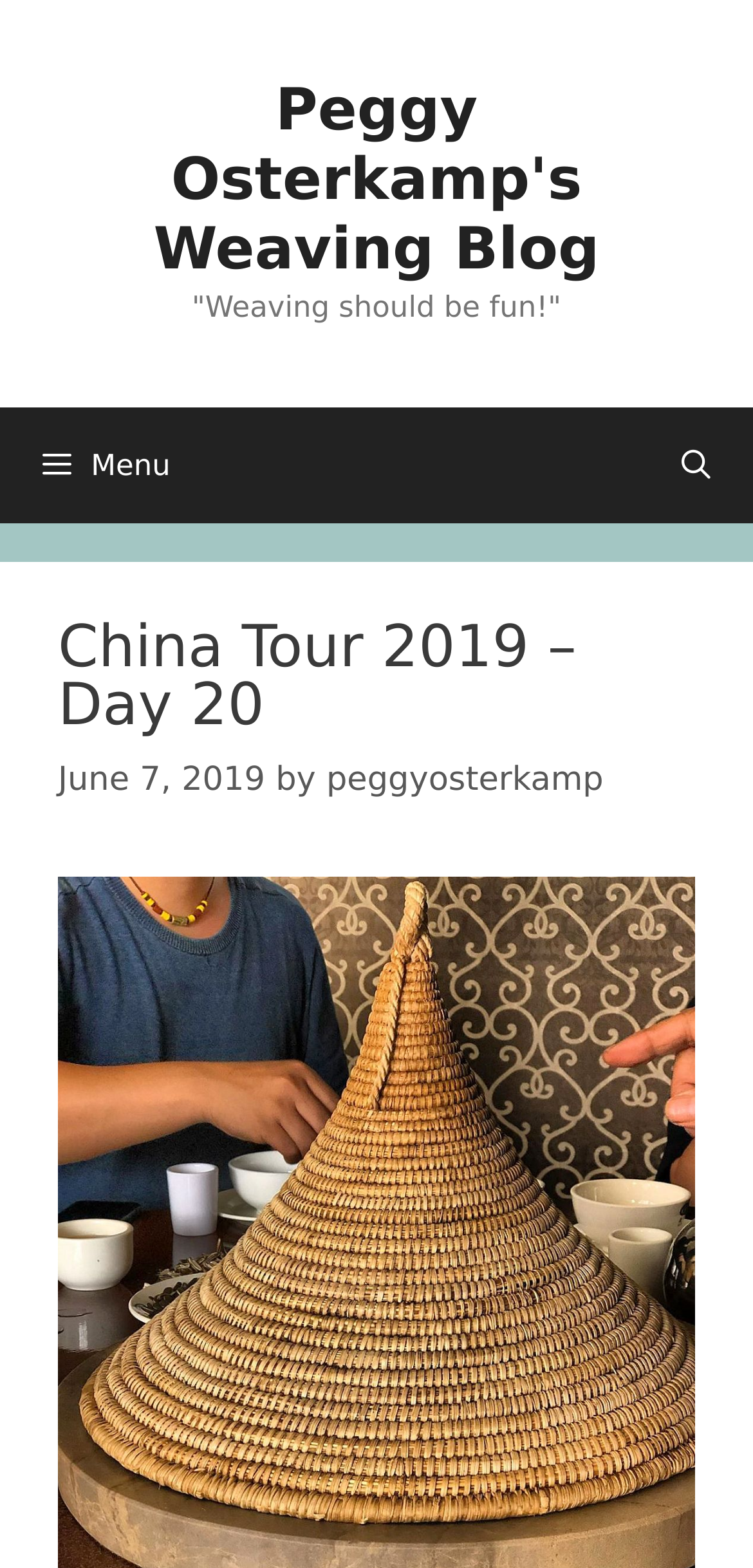Is the menu expanded?
Give a single word or phrase answer based on the content of the image.

No